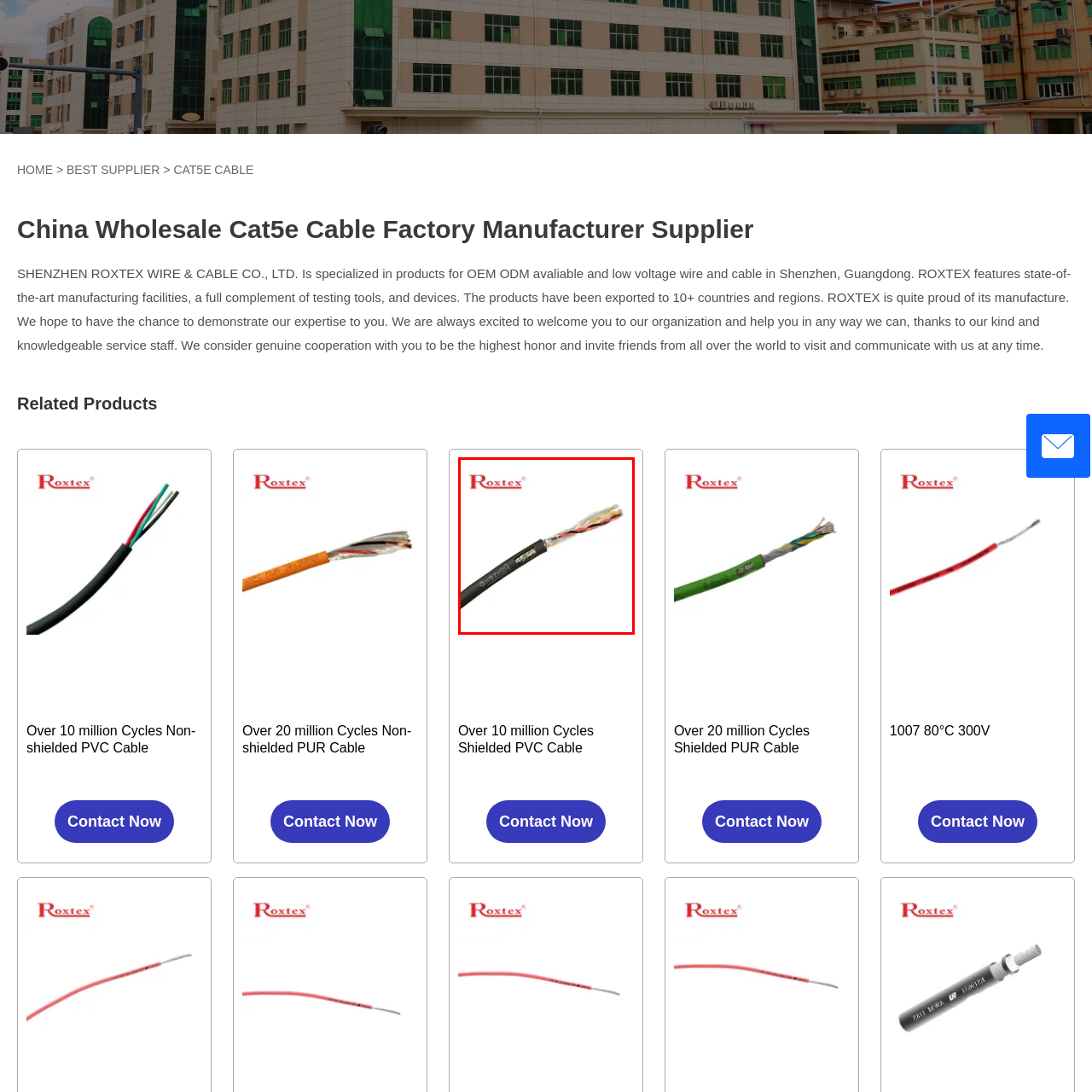Create an extensive caption describing the content of the image outlined in red.

The image features a close-up view of a Cat5e cable from Roxtex, showcasing its black outer insulation and color-coded wire pairs inside. The exposed section at the end displays the twisted pairs, which are essential for reliable data transmission. This cable is specifically designed for networking and telecommunications, supporting high-speed connections. Roxtex, a manufacturer known for its quality wiring solutions, emphasizes durability and performance in its products, catering to both OEM and ODM requirements.